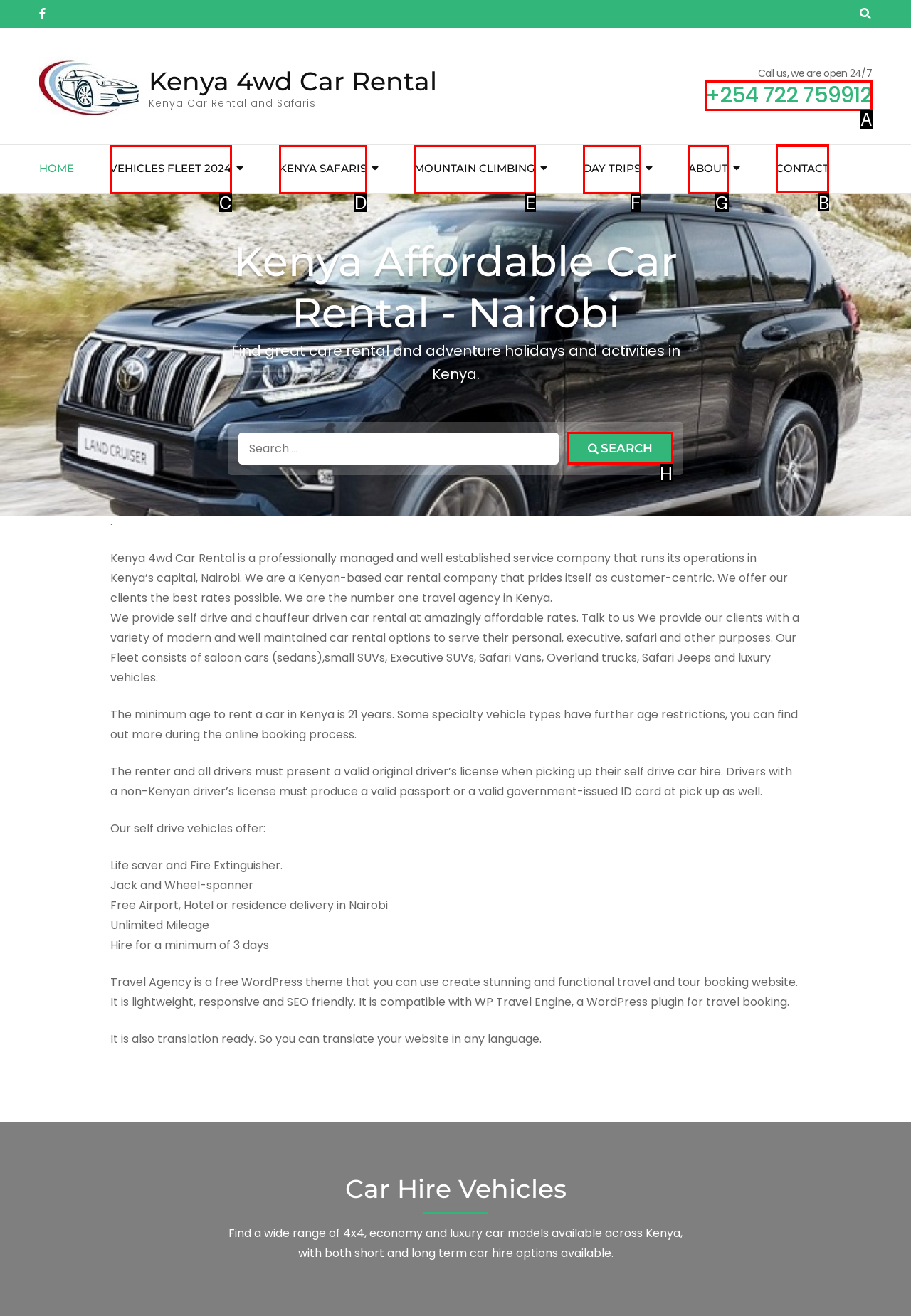Determine the letter of the element to click to accomplish this task: Click on the 'CONTACT' link. Respond with the letter.

B